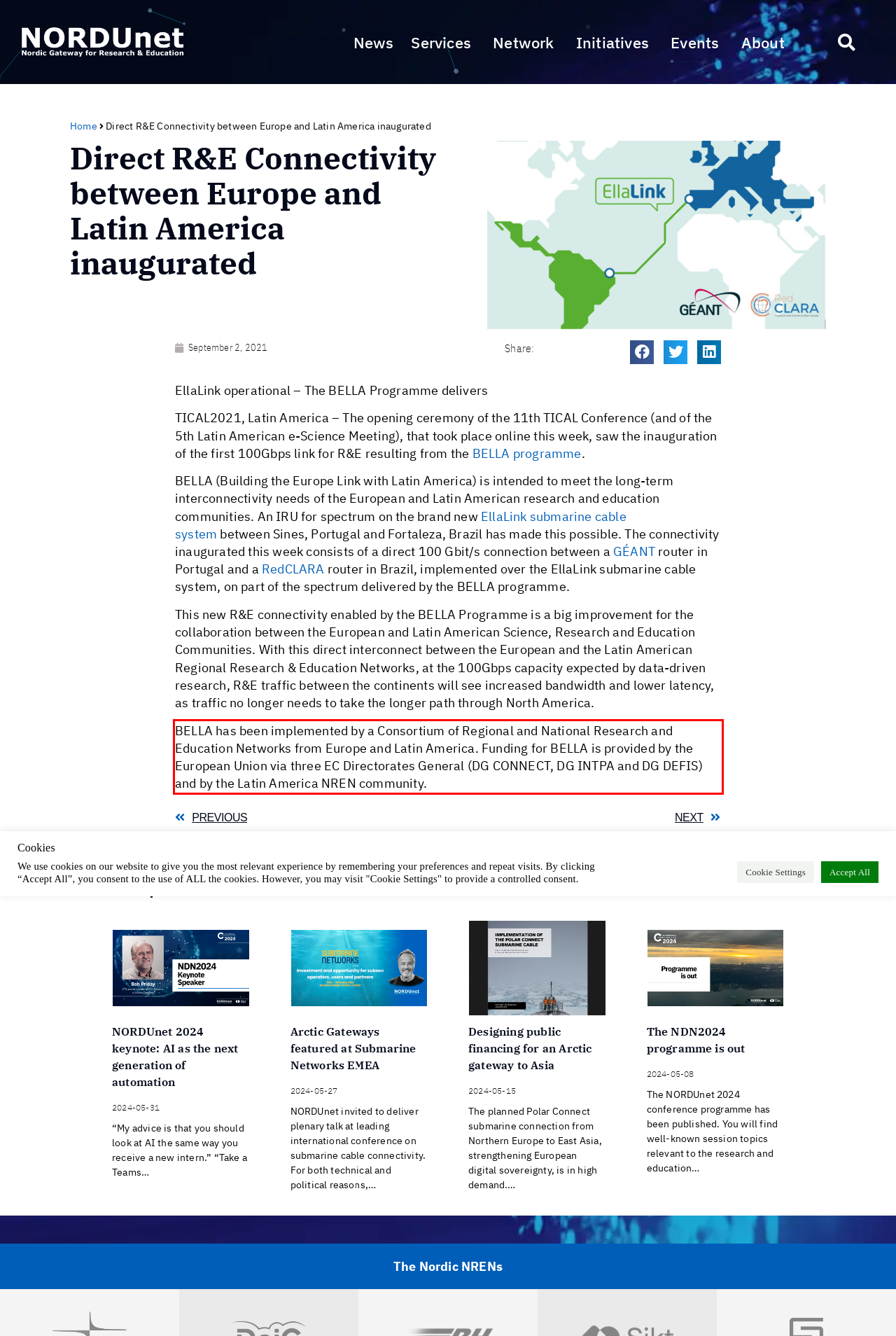You have a webpage screenshot with a red rectangle surrounding a UI element. Extract the text content from within this red bounding box.

BELLA has been implemented by a Consortium of Regional and National Research and Education Networks from Europe and Latin America. Funding for BELLA is provided by the European Union via three EC Directorates General (DG CONNECT, DG INTPA and DG DEFIS) and by the Latin America NREN community.